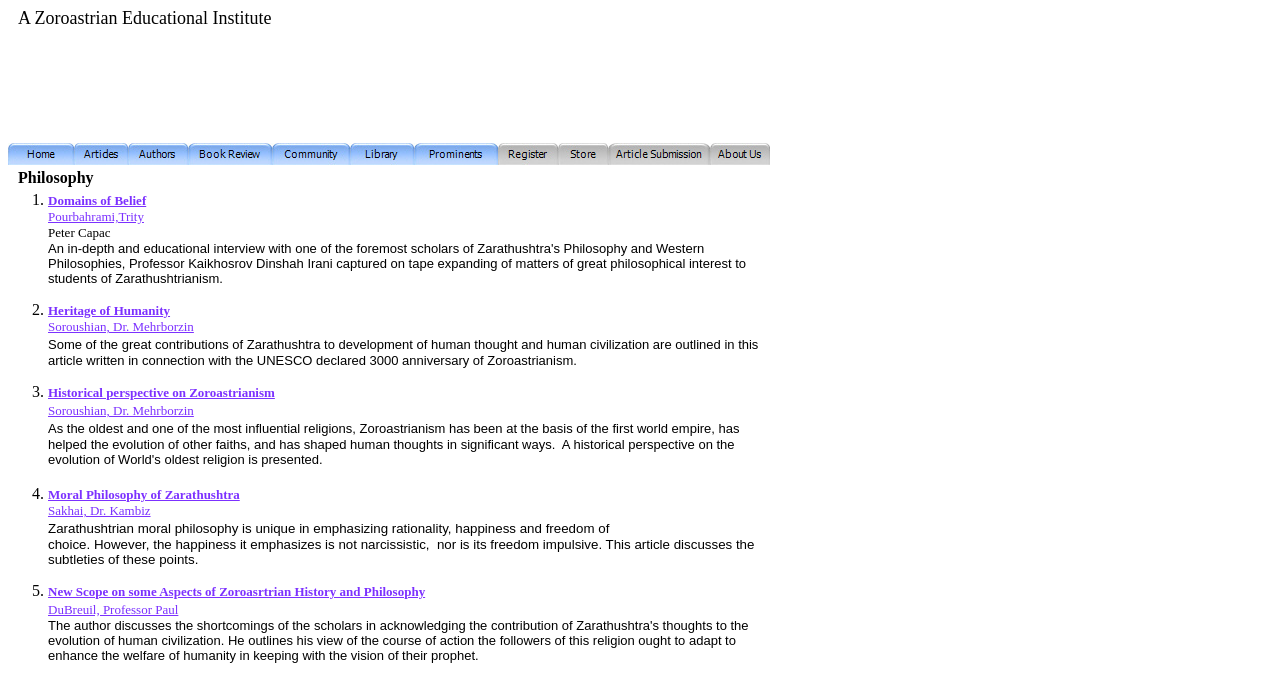Locate the bounding box of the UI element with the following description: "Domains of Belief".

[0.038, 0.286, 0.114, 0.308]